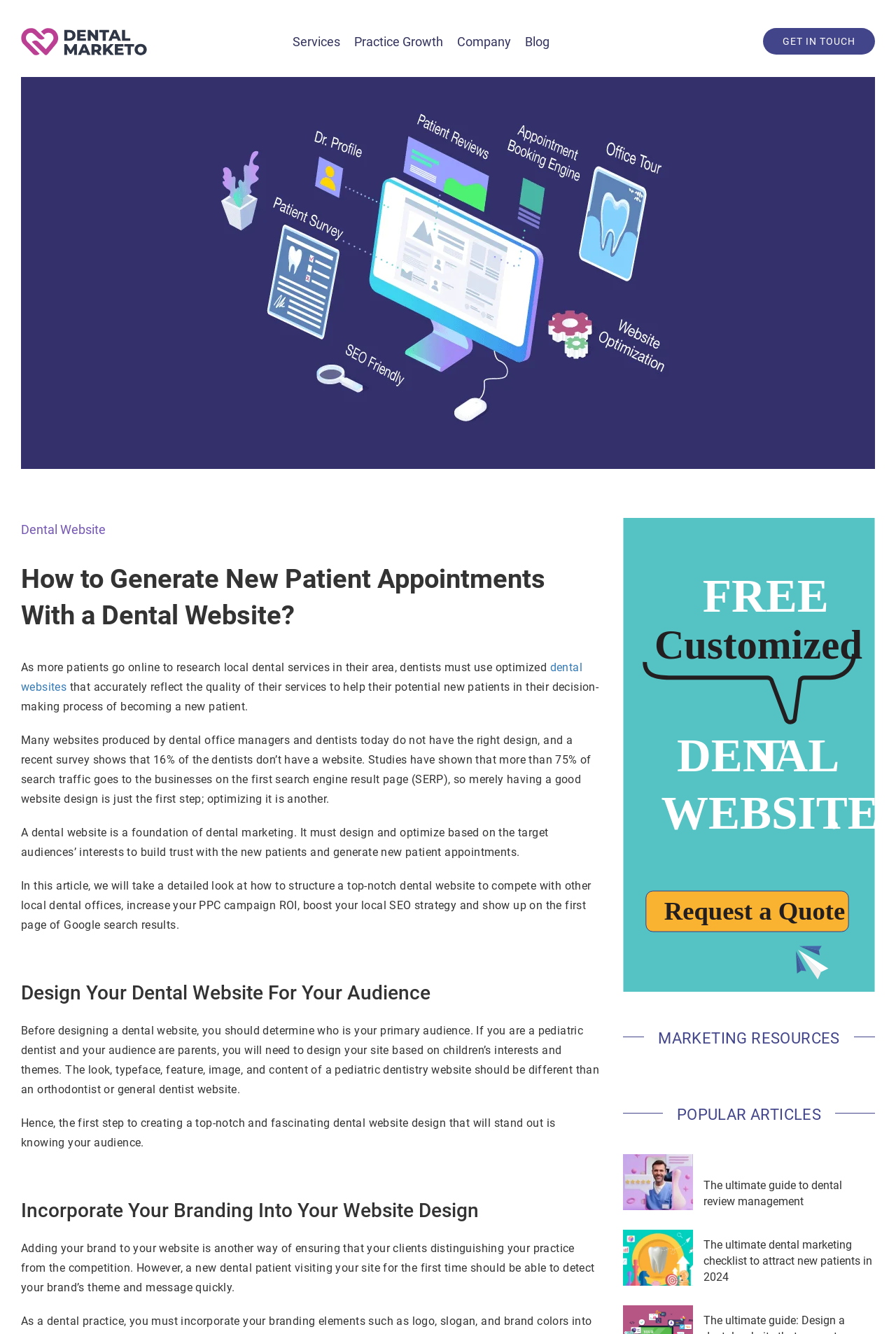What is the main topic of this webpage?
Using the details from the image, give an elaborate explanation to answer the question.

Based on the content of the webpage, it appears to be discussing the importance of having an optimized dental website to attract new patients. The headings and text on the page suggest that the topic is focused on dental website design and marketing.